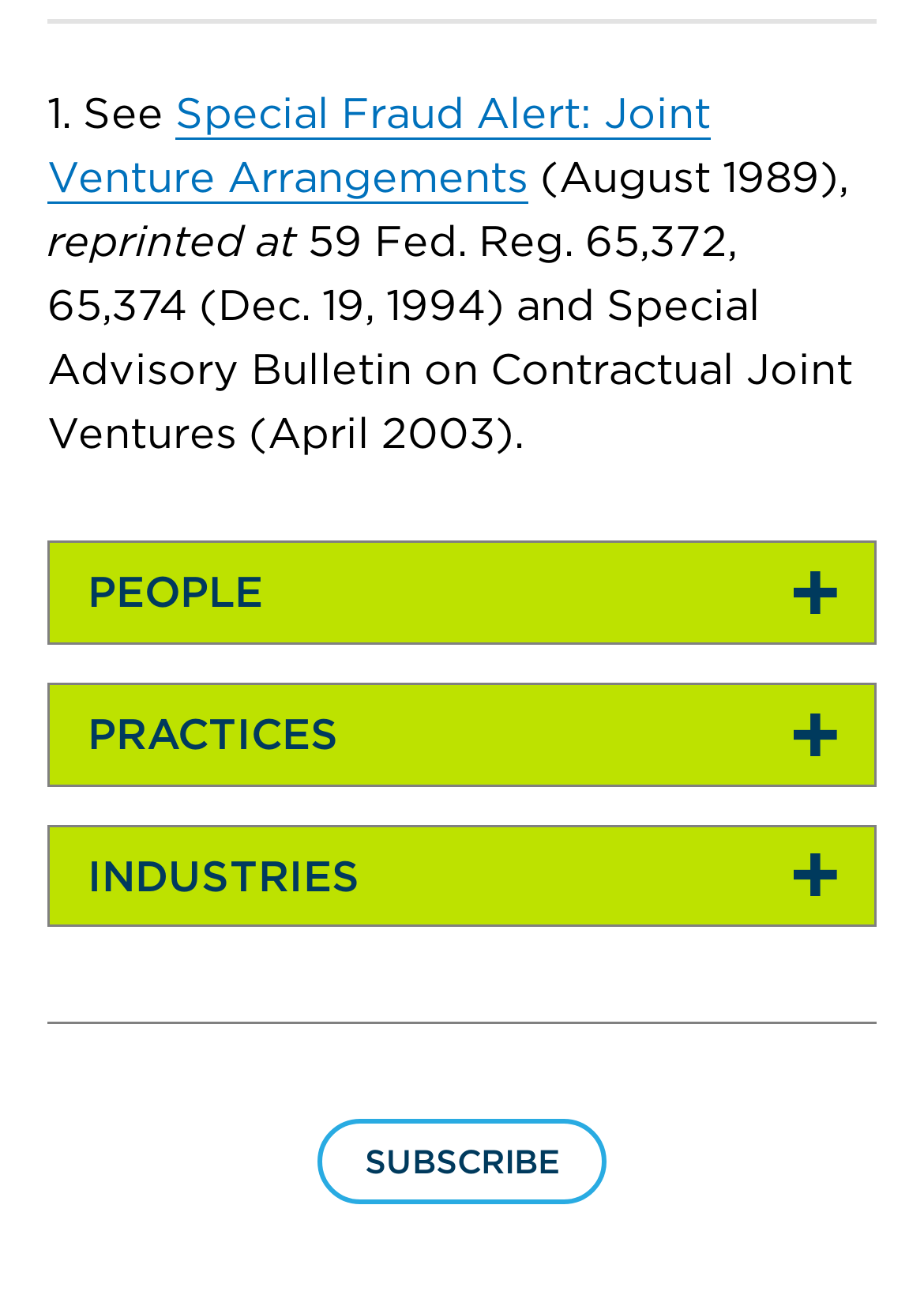What is the date mentioned in the text?
Using the visual information from the image, give a one-word or short-phrase answer.

August 1989 and Dec. 19, 1994